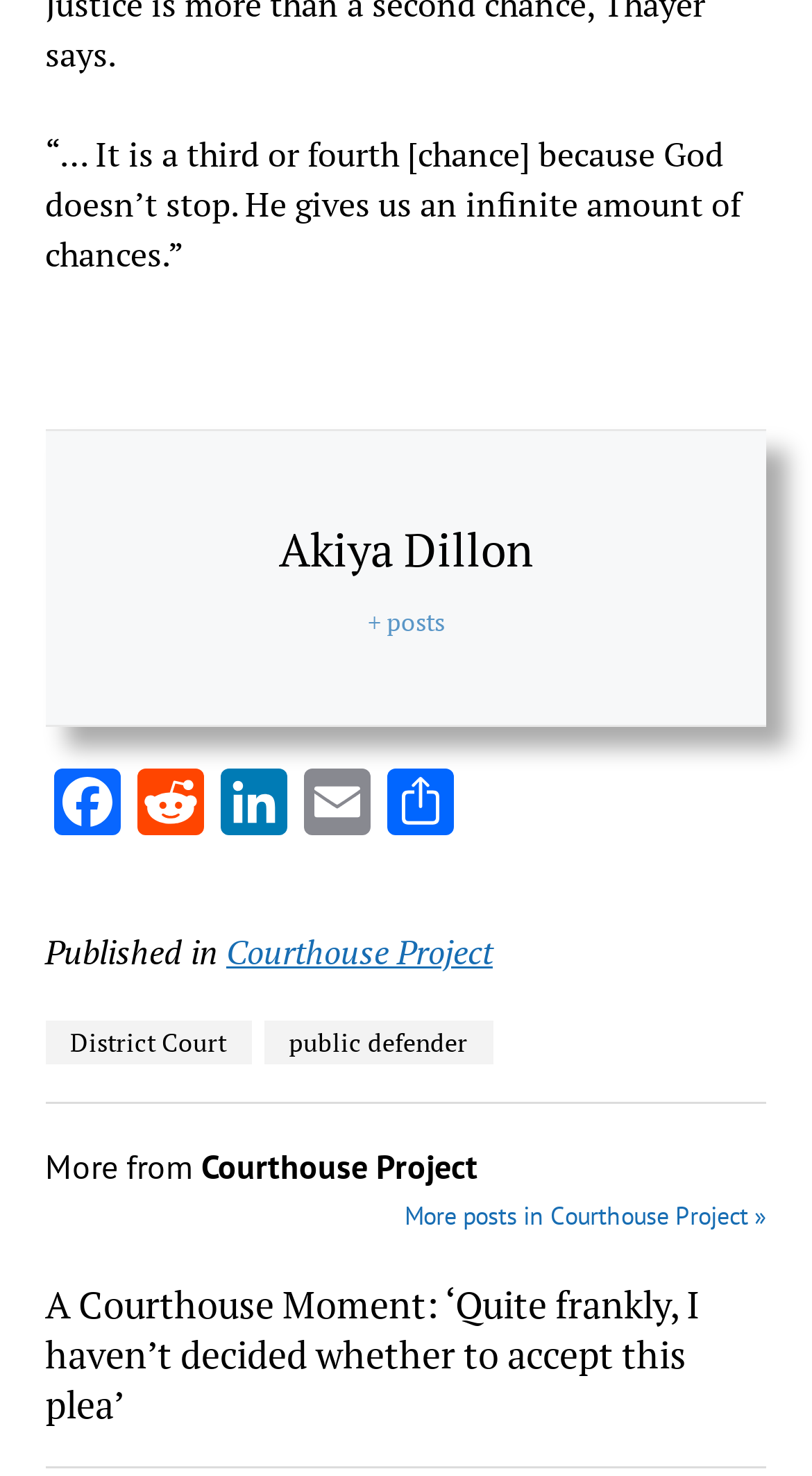Identify the bounding box coordinates of the section to be clicked to complete the task described by the following instruction: "View Akiya Dillon's posts". The coordinates should be four float numbers between 0 and 1, formatted as [left, top, right, bottom].

[0.453, 0.41, 0.547, 0.431]